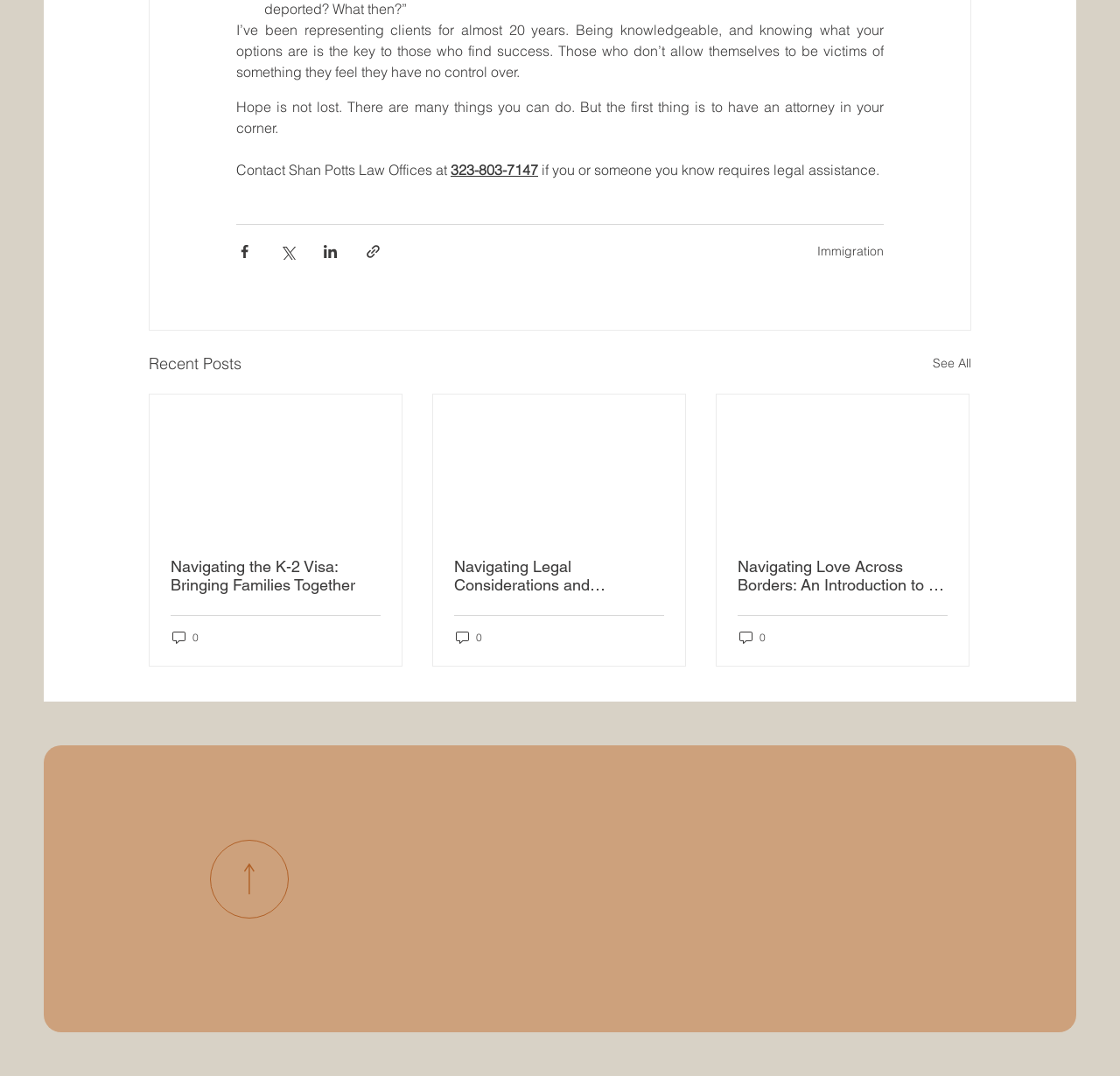Please locate the bounding box coordinates of the element that should be clicked to achieve the given instruction: "Learn about Navigating the K-2 Visa".

[0.152, 0.518, 0.34, 0.552]